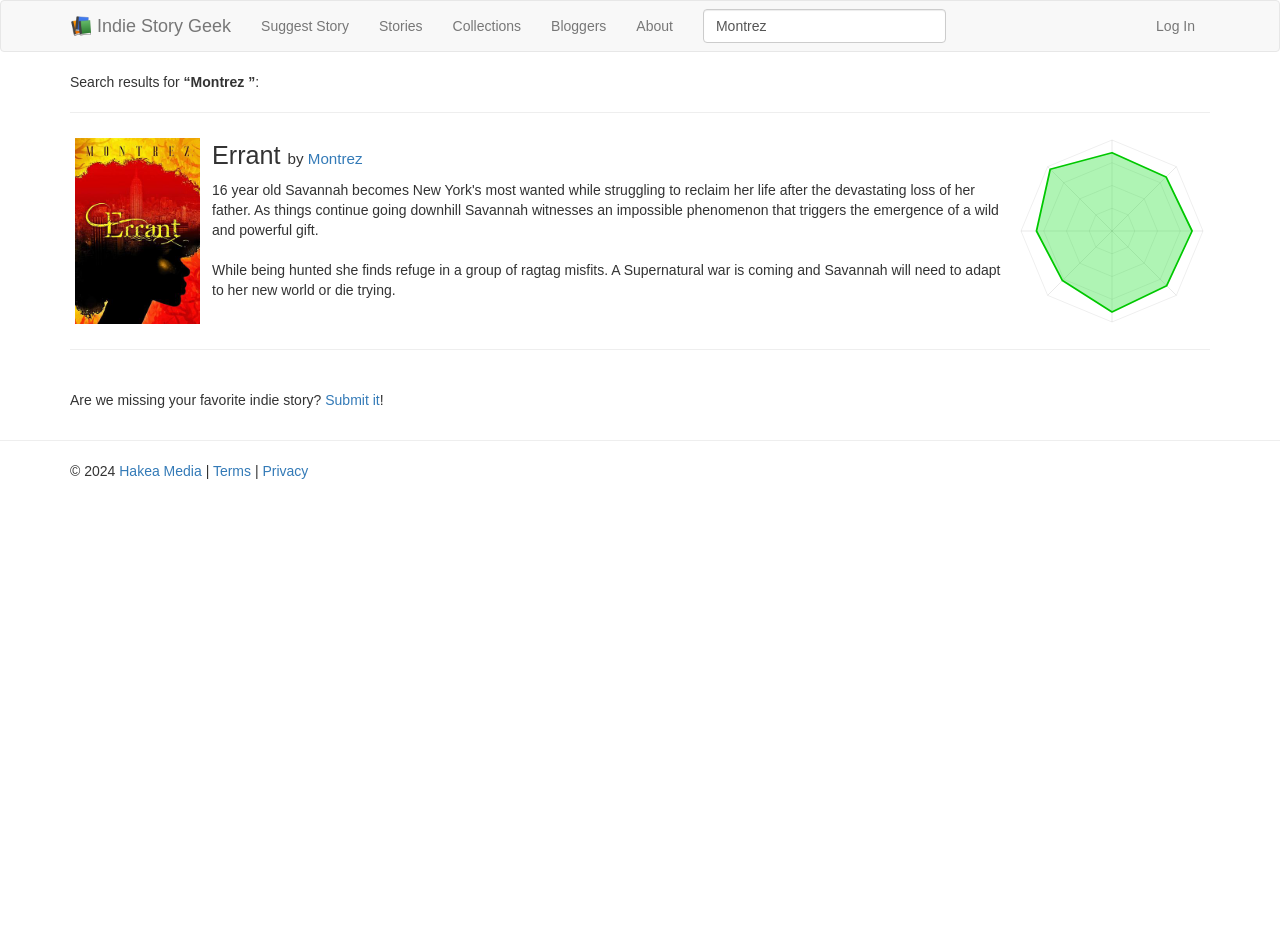What is the name of the author of the story 'Errant'?
Please answer the question with a single word or phrase, referencing the image.

Montrez